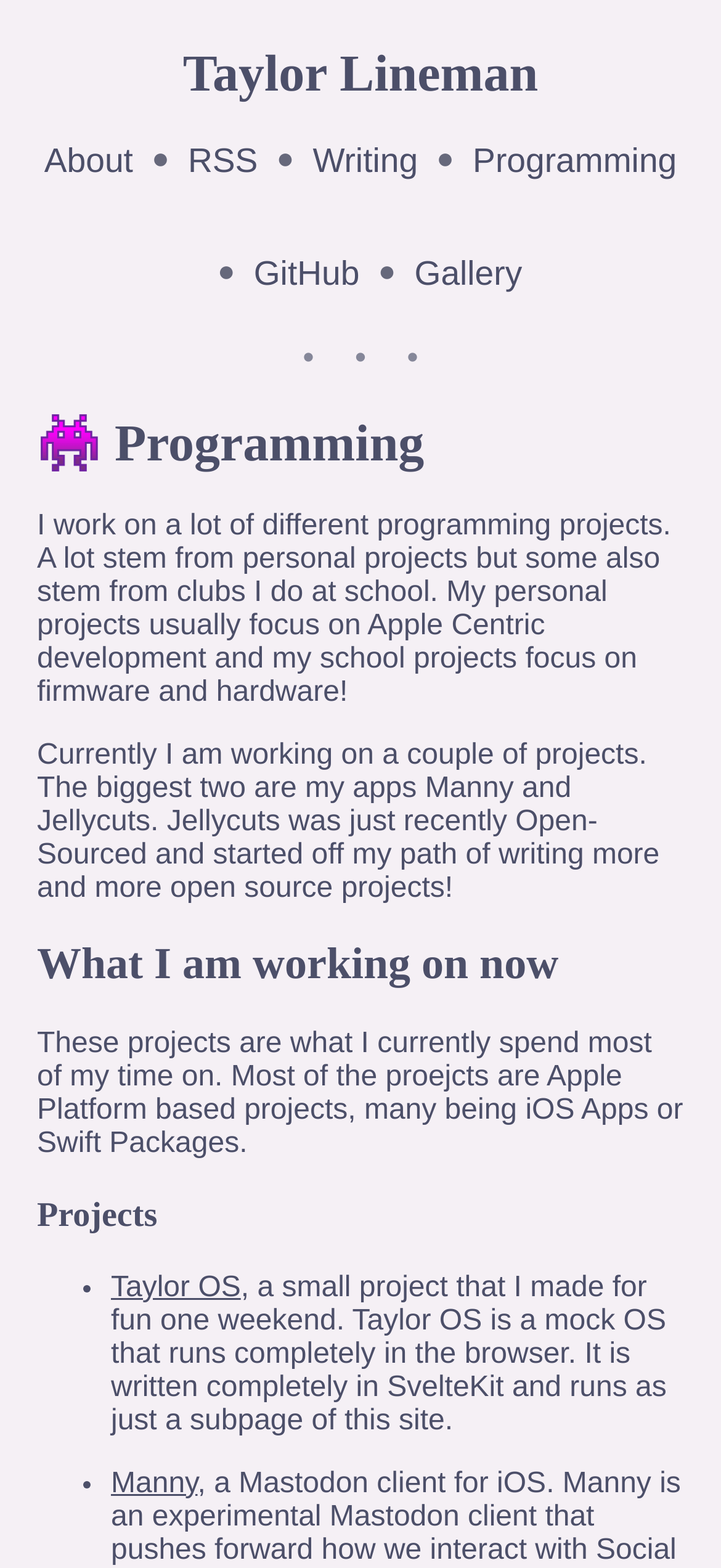How many links are there in the top navigation?
Refer to the image and provide a one-word or short phrase answer.

5